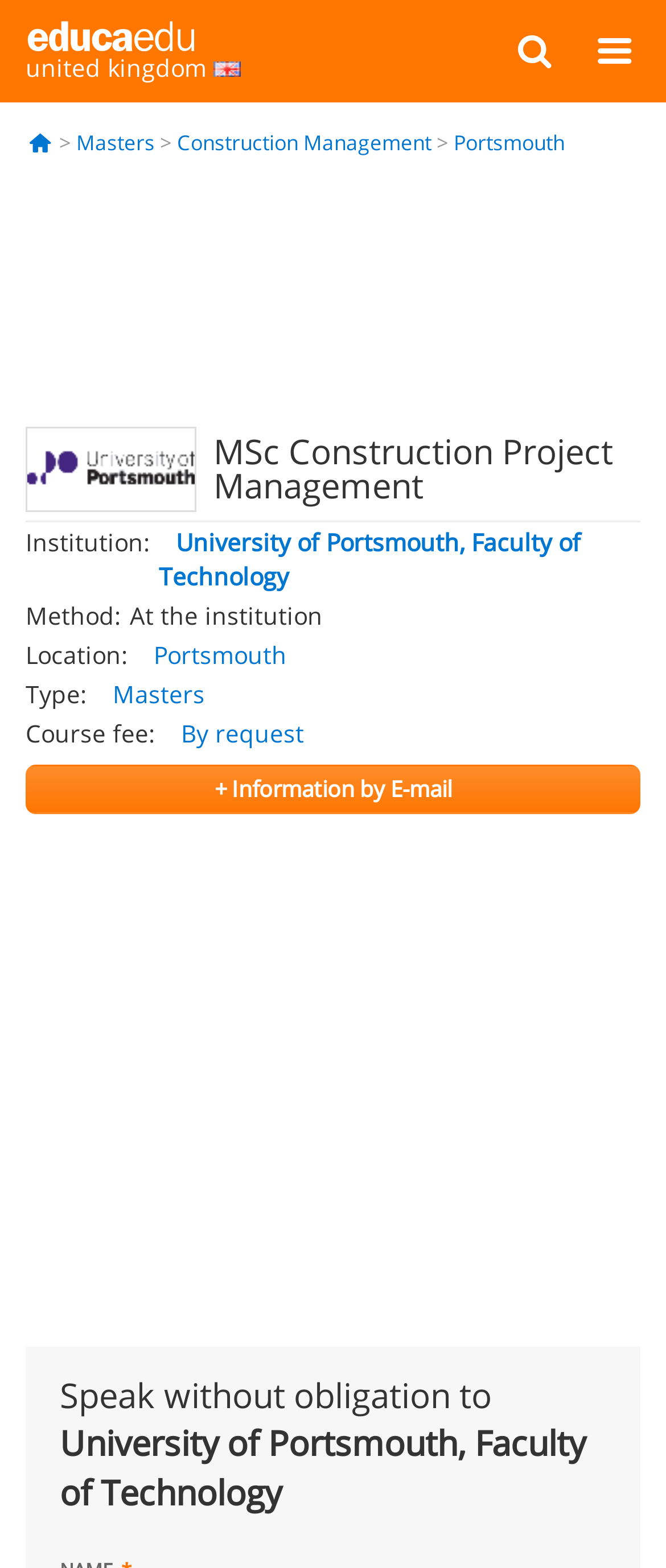Predict the bounding box for the UI component with the following description: "united kingdom".

[0.0, 0.0, 0.403, 0.065]